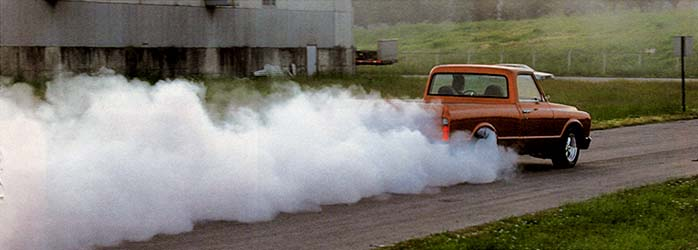Create a vivid and detailed description of the image.

In this dynamic image, a classic orange Chevy truck is captured in the midst of performing a tire-smoking burnout. The truck is depicted in motion, with billowing clouds of white smoke emanating from the spinning rear tires, creating an impressive visual display of power and performance. The backdrop features a grassy area next to an industrial building, further enhancing the rugged charm of the scene. The truck's clean lines and vintage design shine through, embodying the spirit of classic Americana. The image encapsulates the thrill of driving and showcases the vehicle's horsepower in an exhilarating moment.